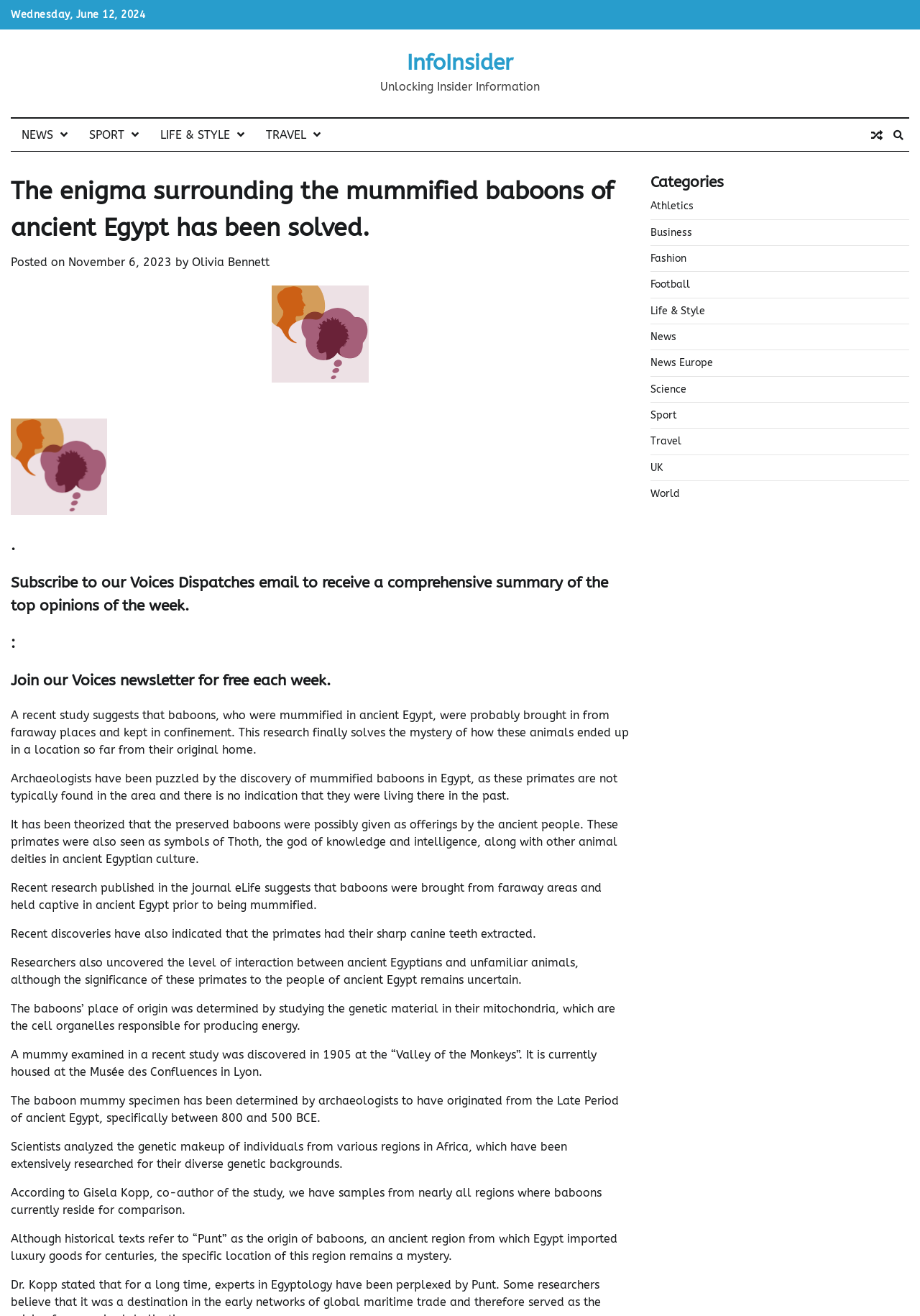Extract the bounding box coordinates for the HTML element that matches this description: "Fashion". The coordinates should be four float numbers between 0 and 1, i.e., [left, top, right, bottom].

[0.707, 0.192, 0.746, 0.201]